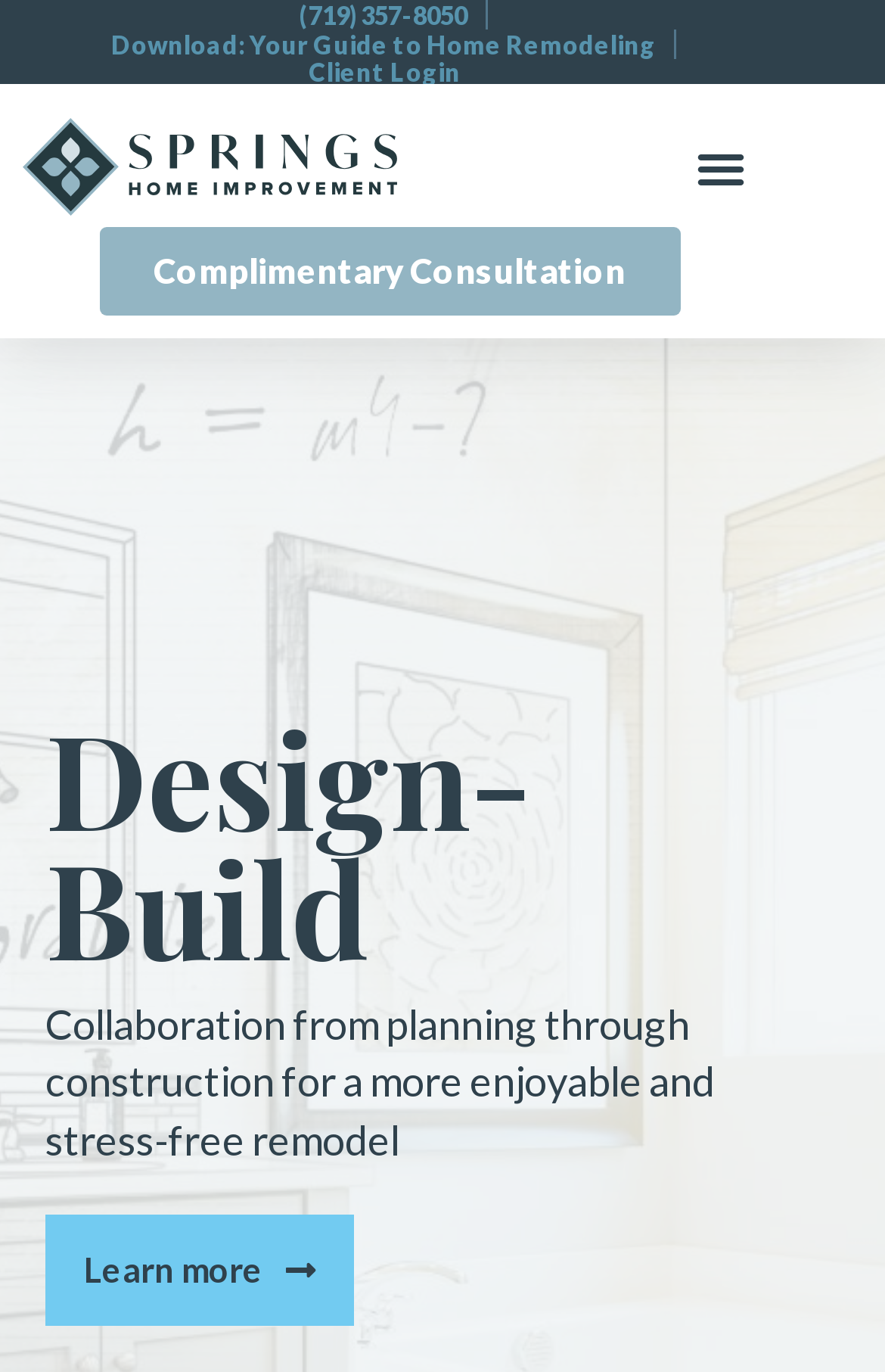Please determine the bounding box coordinates, formatted as (top-left x, top-left y, bottom-right x, bottom-right y), with all values as floating point numbers between 0 and 1. Identify the bounding box of the region described as: Complimentary Consultation

[0.112, 0.165, 0.769, 0.23]